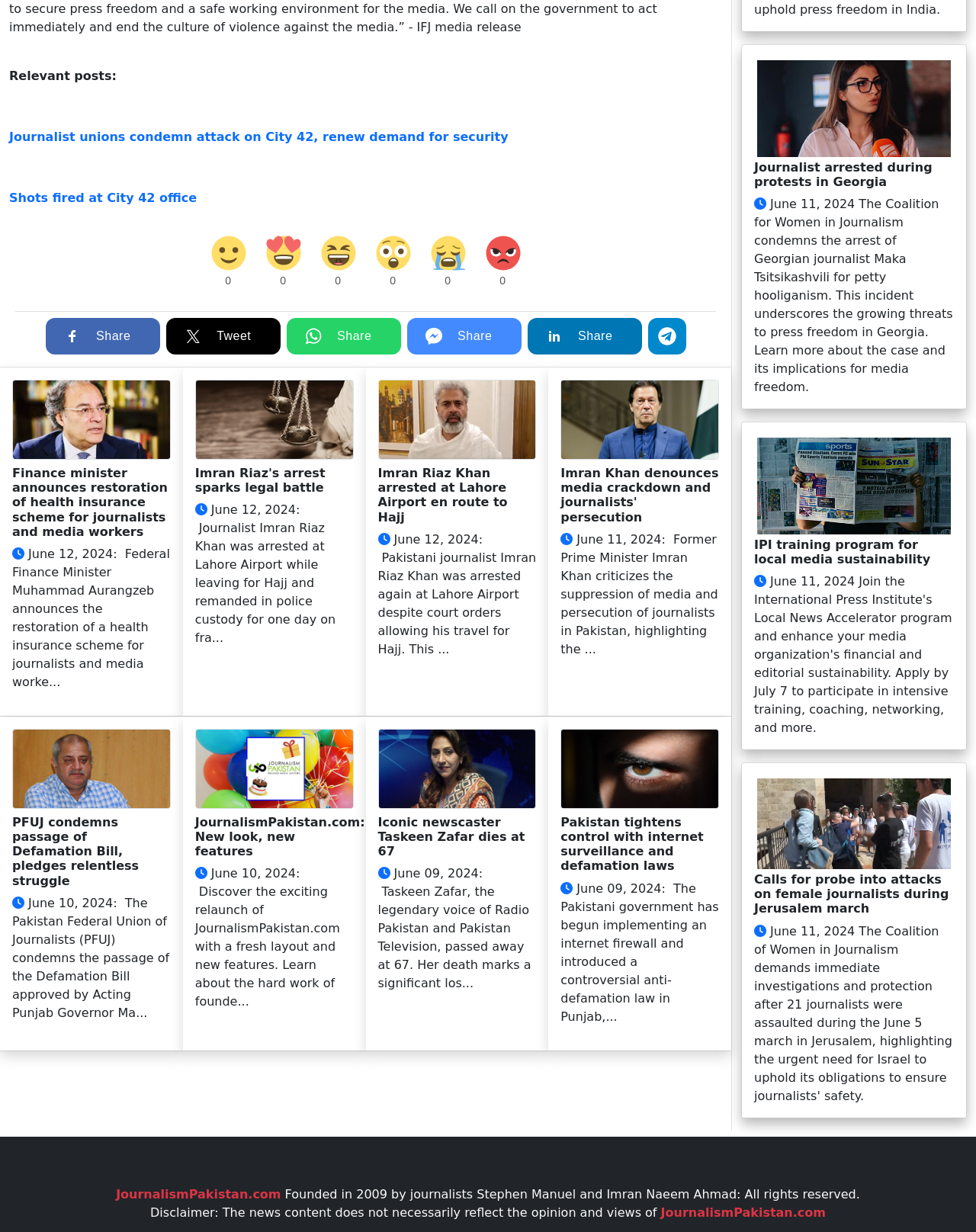Identify the bounding box coordinates of the element to click to follow this instruction: 'Read the article '4 Reasons Why Your Stove Is Not Working''. Ensure the coordinates are four float values between 0 and 1, provided as [left, top, right, bottom].

None